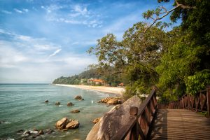Create a detailed narrative that captures the essence of the image.

This image showcases a serene coastal view of Kuantan, featuring a tranquil shoreline adorned with smooth sandy beaches and gentle waves. The photograph highlights a wooden walkway that meanders along the edge of the water, inviting visitors to explore the natural beauty of the area. Lush greenery frames the scene, with trees providing a refreshing contrast against the clear blue skies. In the distance, the coastline curves gracefully, signaling the area's charm as a destination for relaxing getaways amidst picturesque surroundings. This idyllic setting serves as a perfect invitation to enjoy the sunny beaches and crystal-clear waters that Kuantan has to offer.